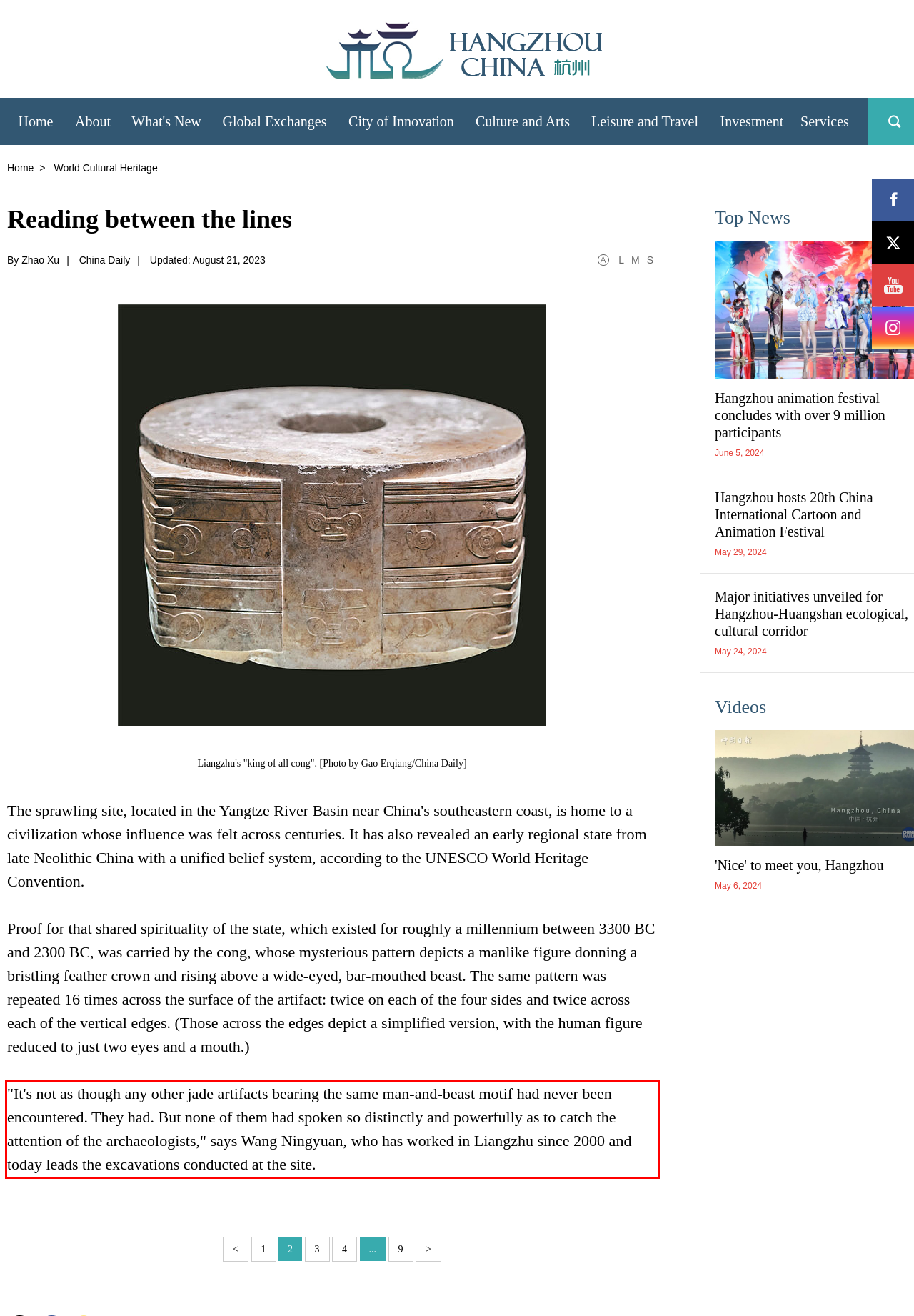From the given screenshot of a webpage, identify the red bounding box and extract the text content within it.

"It's not as though any other jade artifacts bearing the same man-and-beast motif had never been encountered. They had. But none of them had spoken so distinctly and powerfully as to catch the attention of the archaeologists," says Wang Ningyuan, who has worked in Liangzhu since 2000 and today leads the excavations conducted at the site.